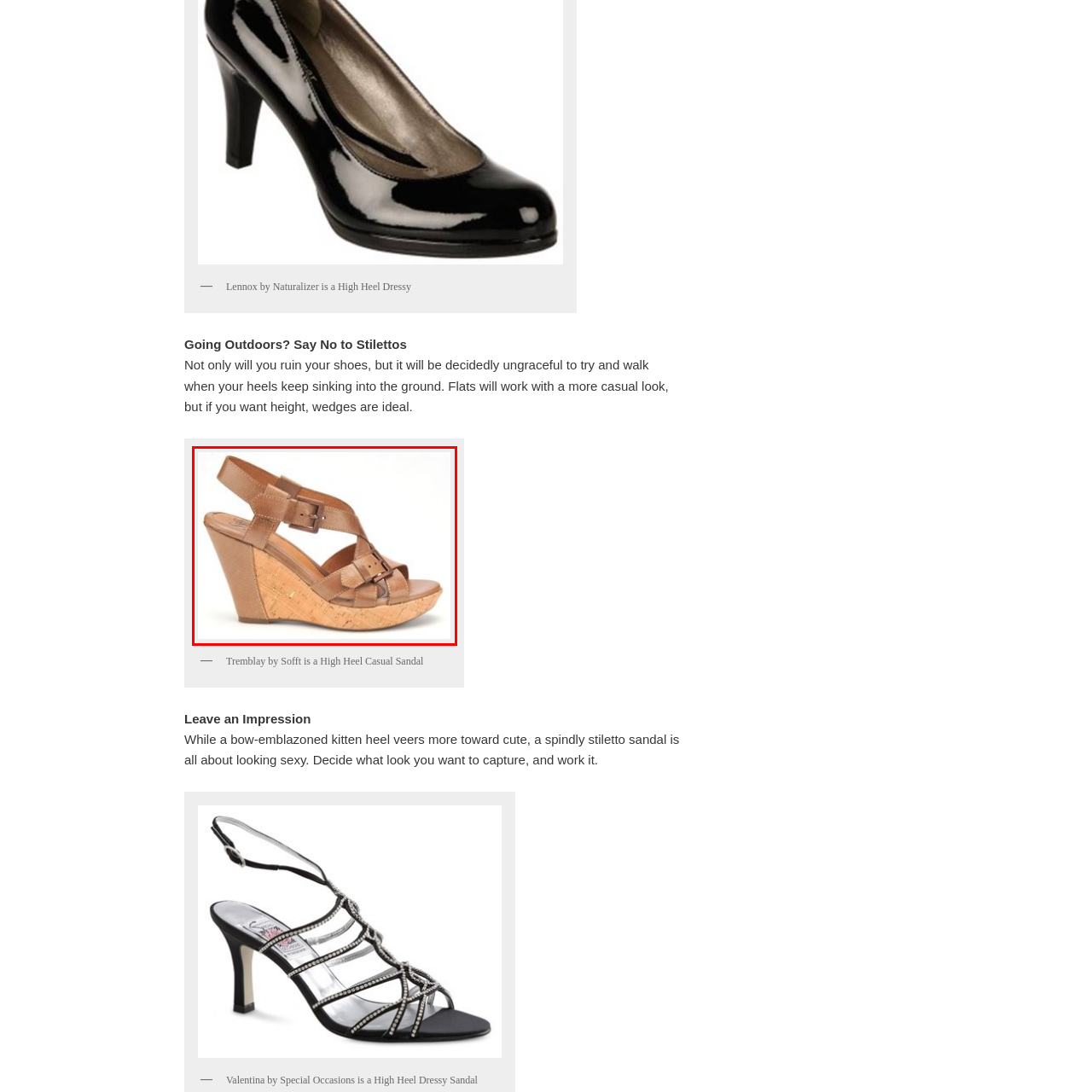Focus on the image surrounded by the red bounding box, please answer the following question using a single word or phrase: What type of occasions is the sandal suitable for?

Casual and semi-dressy